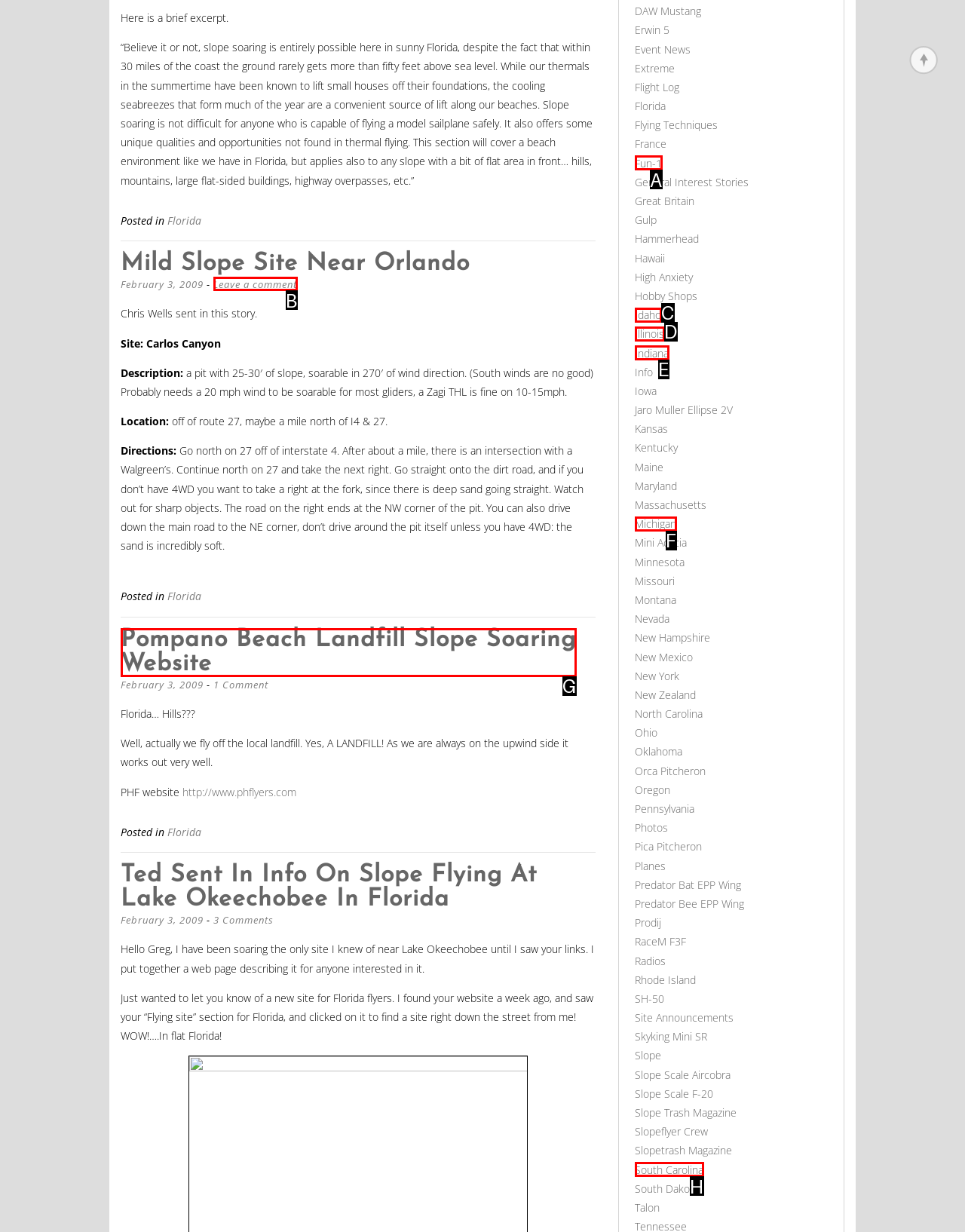Tell me which one HTML element I should click to complete the following task: Click the 'Pompano Beach Landfill Slope Soaring Website' link Answer with the option's letter from the given choices directly.

G